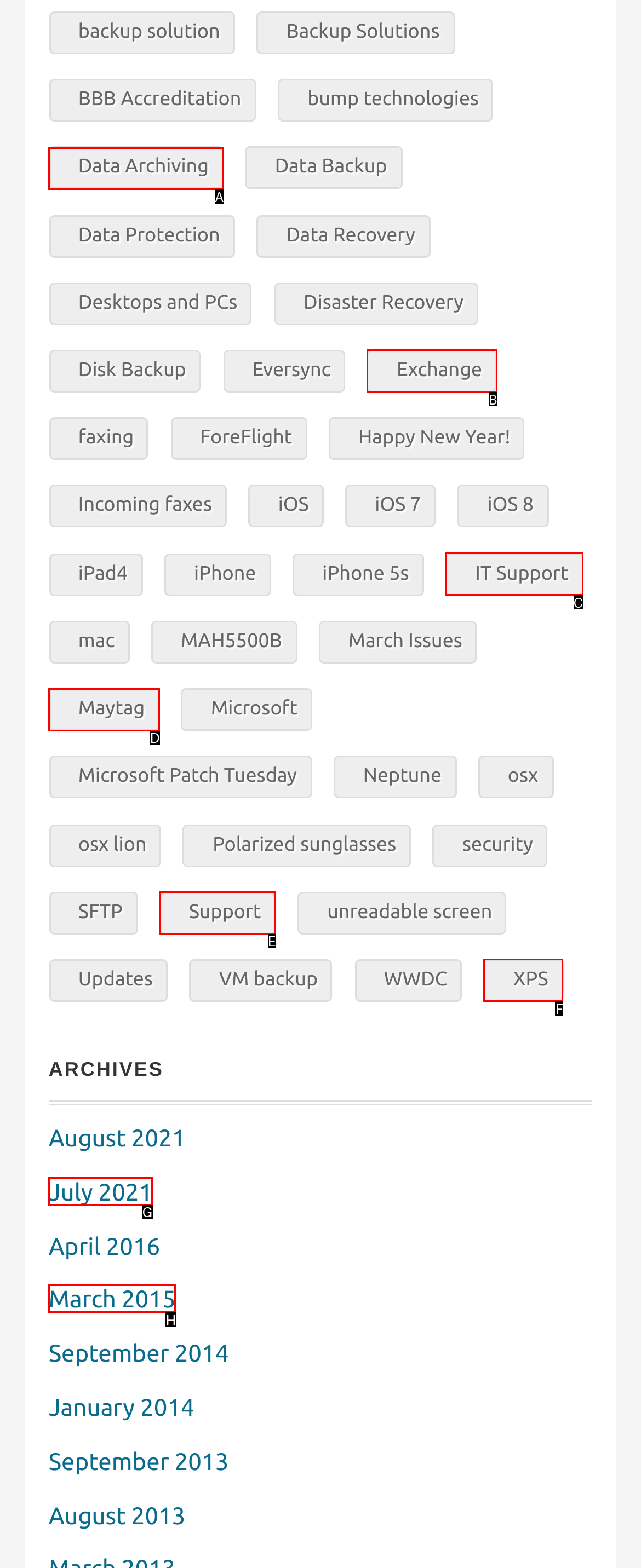Select the appropriate HTML element that needs to be clicked to finish the task: View Data Archiving
Reply with the letter of the chosen option.

A